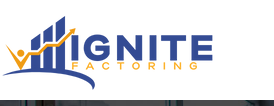What sector does Ignite Factoring focus on? From the image, respond with a single word or brief phrase.

oilfield